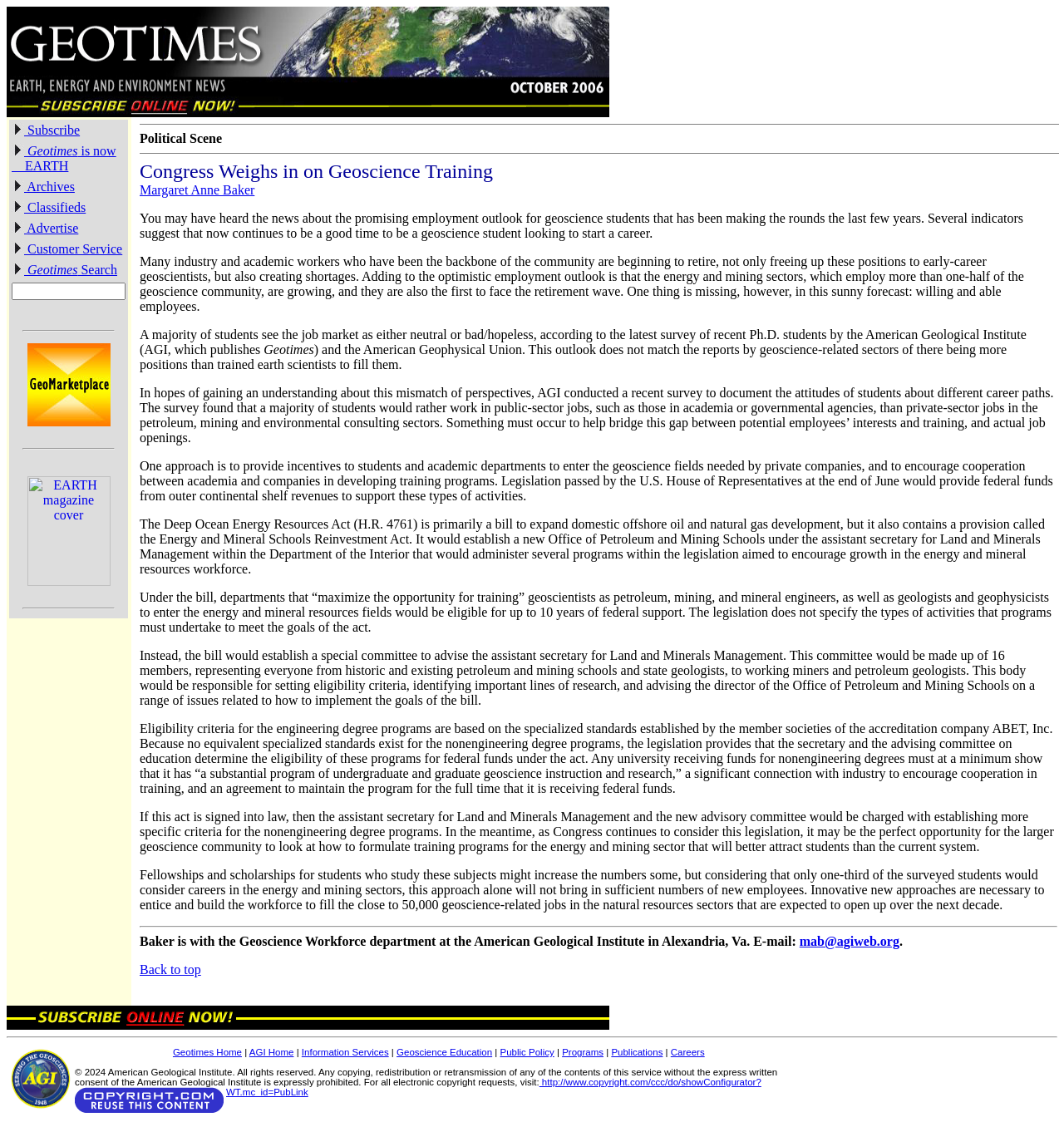Identify the bounding box coordinates for the UI element described as follows: "Geotimes is now EARTH". Ensure the coordinates are four float numbers between 0 and 1, formatted as [left, top, right, bottom].

[0.011, 0.128, 0.109, 0.154]